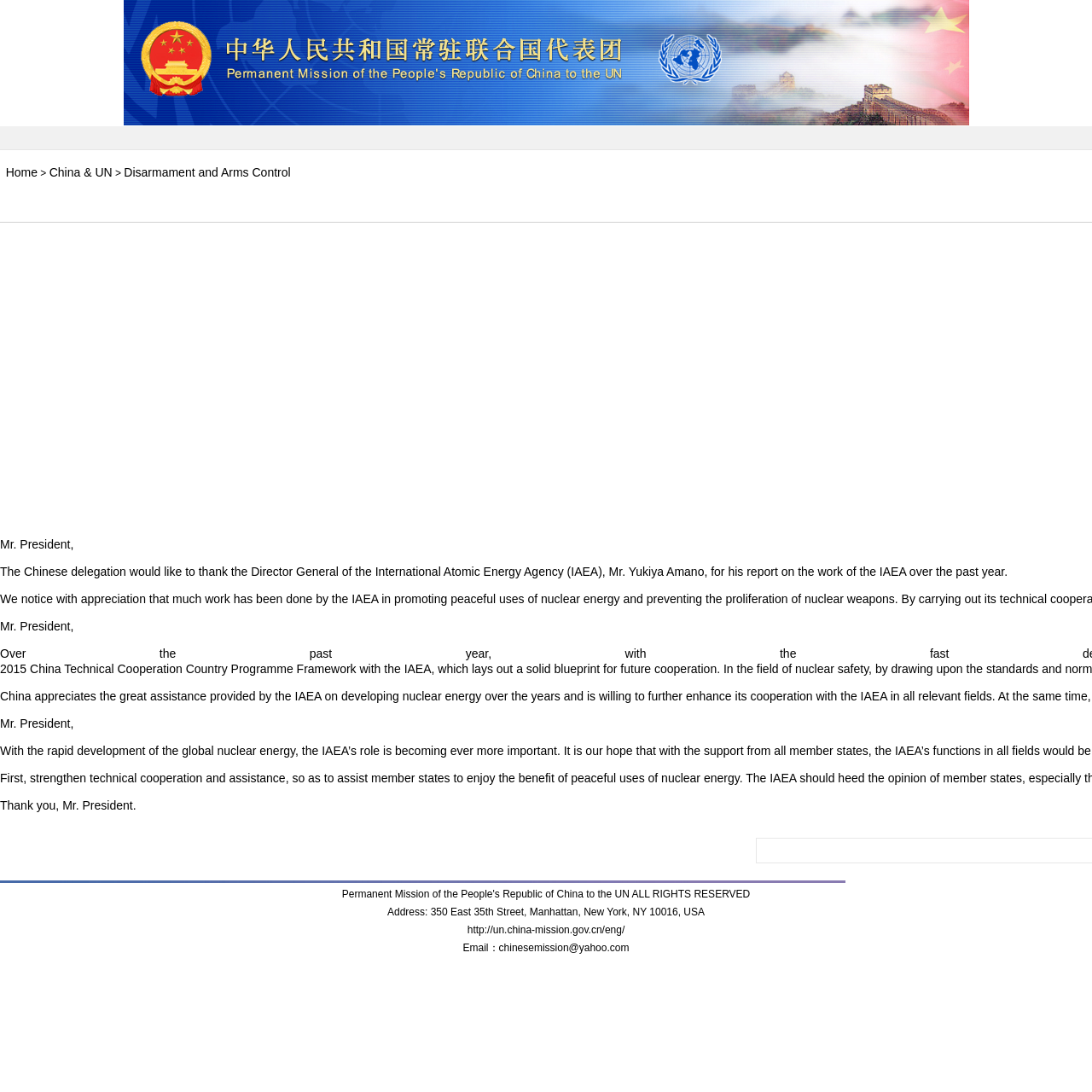Consider the image and give a detailed and elaborate answer to the question: 
What is the position of the image at the top?

By analyzing the bounding box coordinates of the image element, I can see that its top-left corner is at [0.113, 0.0] and its bottom-right corner is at [0.887, 0.115], which indicates that the image is located at the top-left corner of the webpage.